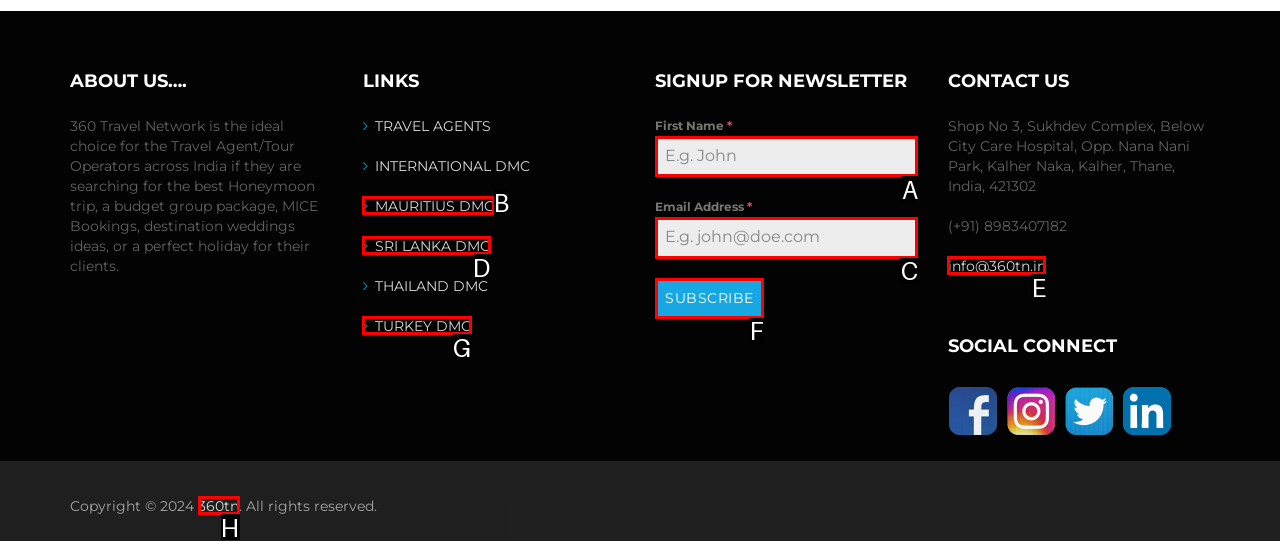Find the option that matches this description: info@360tn.in
Provide the corresponding letter directly.

E